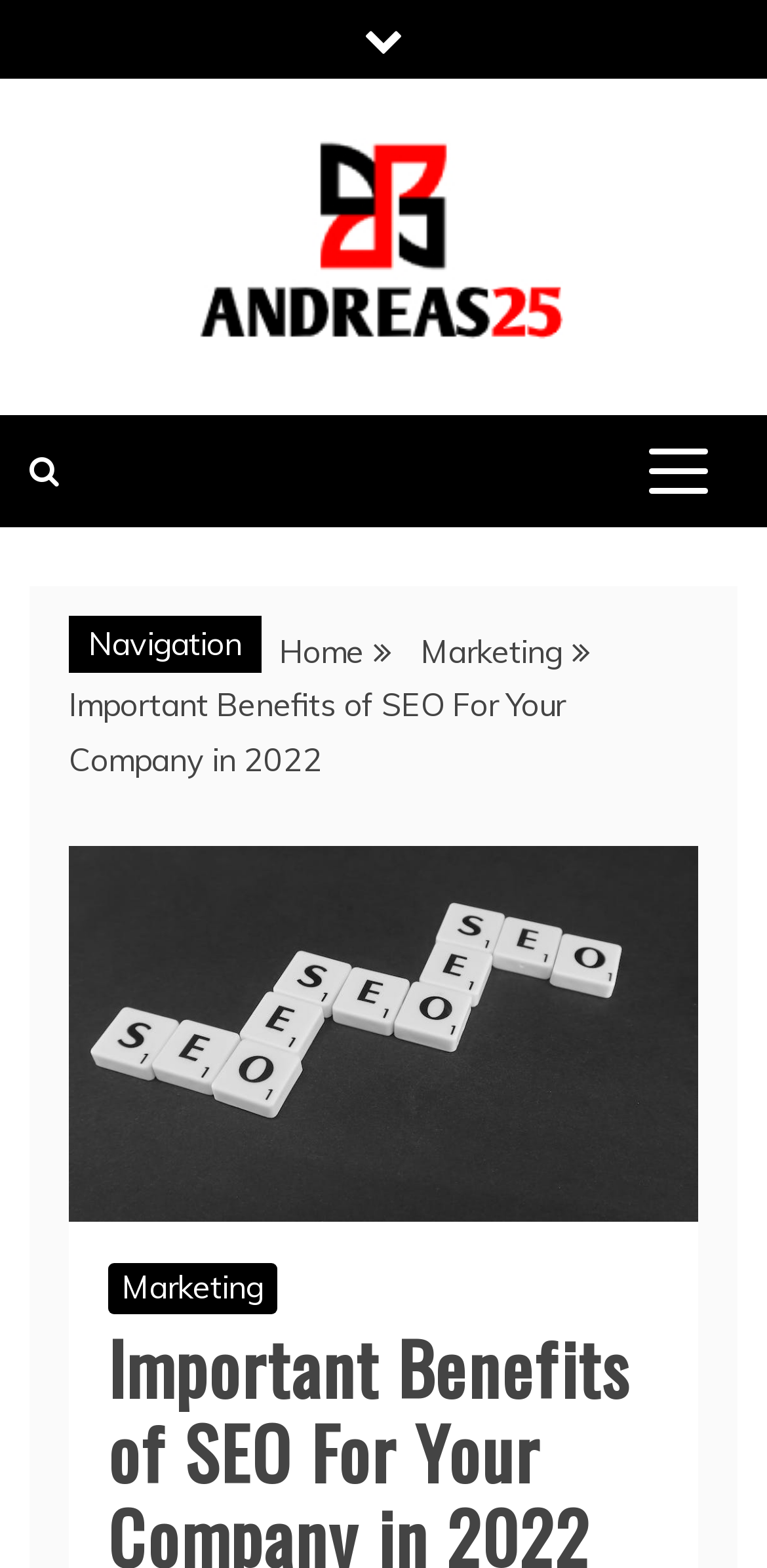Please respond in a single word or phrase: 
What is the company name on the top right?

ANDREAS25